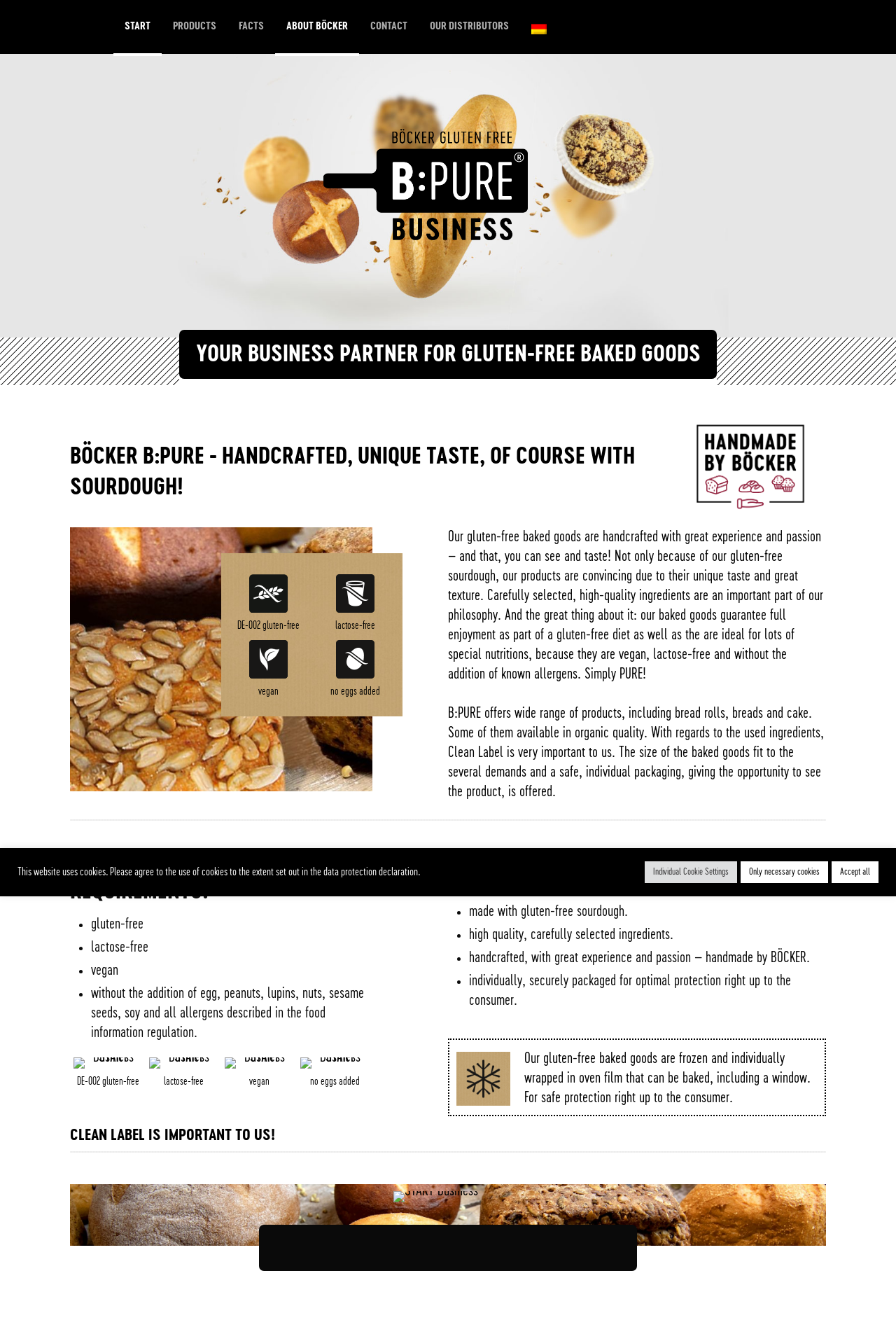Provide an in-depth description of the elements and layout of the webpage.

This webpage is about BÖCKER B:PURE, a business that offers gluten-free baked goods. At the top of the page, there is a navigation menu with links to different sections of the website, including "START", "PRODUCTS", "FACTS", "ABOUT BÖCKER", "CONTACT", and "OUR DISTRIBUTORS". 

Below the navigation menu, there is a heading that reads "YOUR BUSINESS PARTNER FOR GLUTEN-FREE BAKED GOODS" and another heading that reads "BÖCKER B:PURE - HANDCRAFTED, UNIQUE TASTE, OF COURSE WITH SOURDOUGH!". 

The main content of the page is divided into several sections. The first section describes the benefits of BÖCKER's gluten-free baked goods, including their unique taste, great texture, and high-quality ingredients. There are also images of the products and icons indicating that they are gluten-free, lactose-free, vegan, and free from eggs.

The next section is titled "SPECIAL PRODUCTS FOR SPECIAL REQUIREMENTS" and lists the various dietary restrictions that BÖCKER's products cater to, including gluten-free, lactose-free, vegan, and more.

Further down the page, there is a section titled "CLEAN LABEL IS IMPORTANT TO US!" which highlights the importance of using high-quality, carefully selected ingredients in their products. 

The following section is titled "OUR GLUTEN-FREE FROZEN BAKED GOODS" and lists the features of BÖCKER's gluten-free frozen baked goods, including the use of gluten-free sourdough, high-quality ingredients, and individual packaging.

There is also a section that showcases BÖCKER's gluten-free assortment, with links to learn more about their breads, rolls, and cakes.

At the bottom of the page, there is a footer section with links to the company's imprint, privacy policy, and photo credits, as well as contact information and a link to the top of the page.